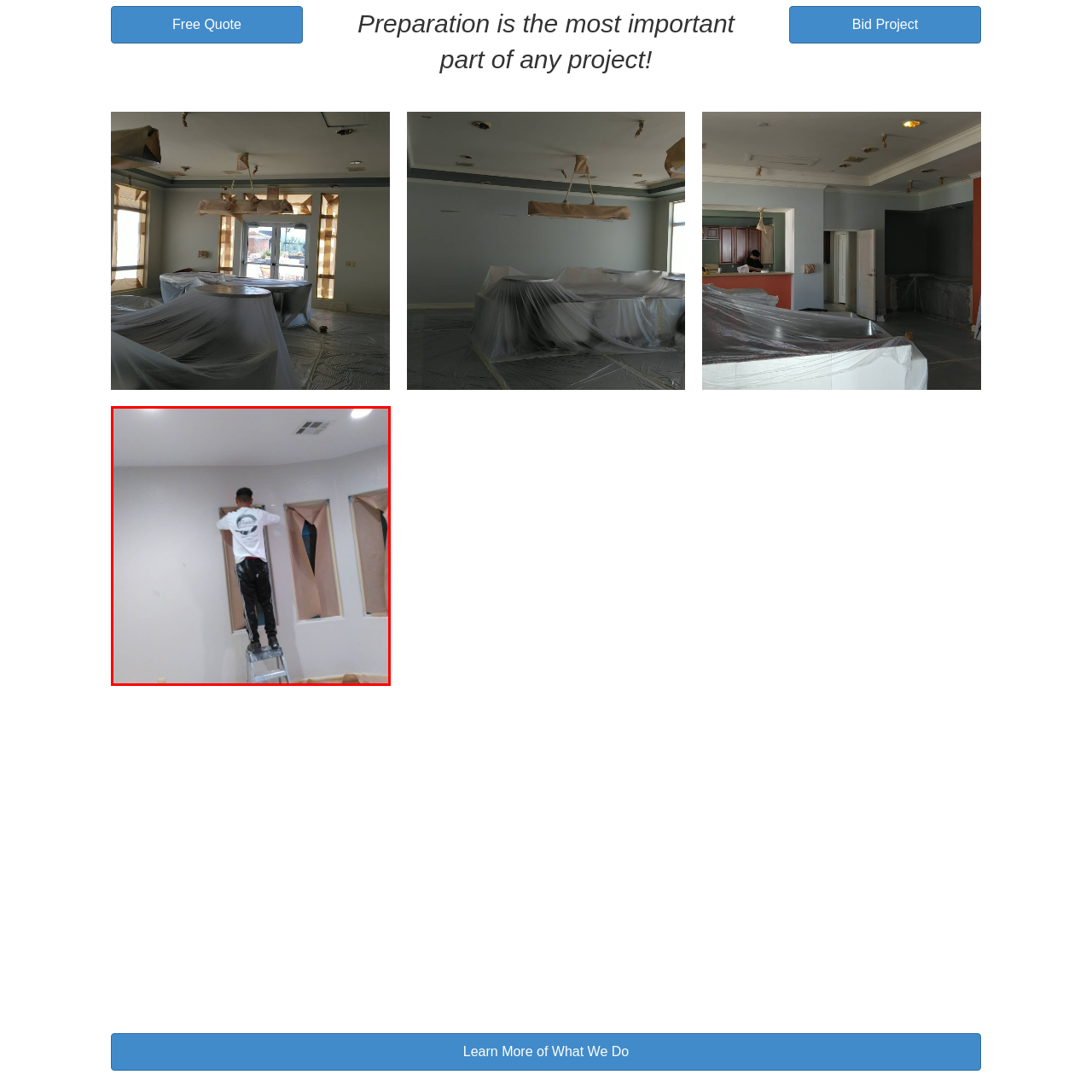Check the section outlined in red, What type of lights are illuminating the space? Please reply with a single word or phrase.

Overhead lights